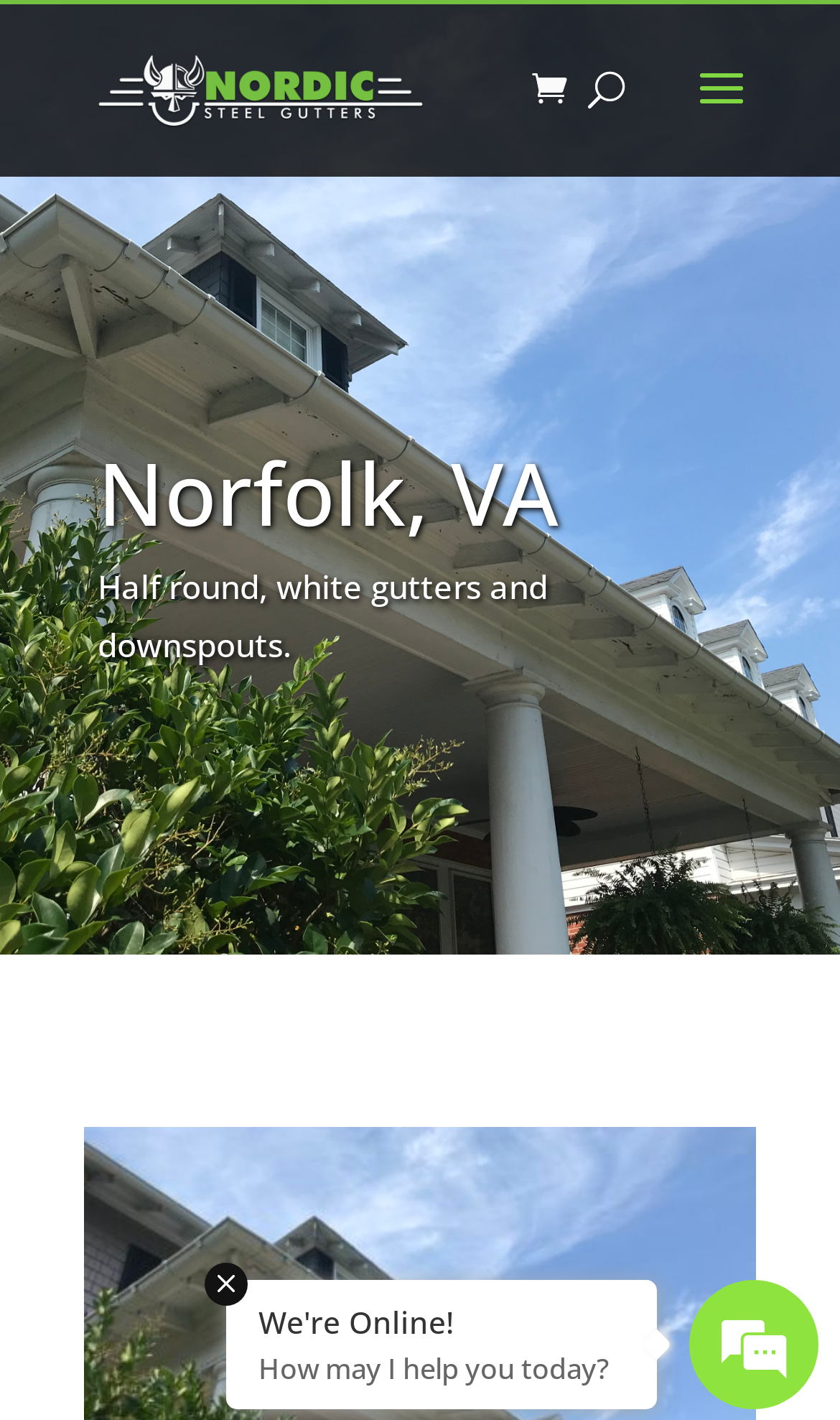Articulate a complete and detailed caption of the webpage elements.

The webpage appears to be a business website for Nordic Steel Gutters, a company based in Norfolk, VA. At the top left of the page, there is a logo image with the company name "Nordic Steel Gutters" next to it, which is also a clickable link. 

On the top right side of the page, there is a search bar with a placeholder text "Search for:". Below the search bar, there is a heading that reads "Norfolk, VA". 

Under the heading, there is a paragraph of text that describes the company's products, stating "Half round, white gutters and downspouts." 

At the bottom left of the page, there is a section with a "We're Online!" message, followed by a paragraph asking "How may I help you today?" 

There are also some icons scattered throughout the page, including one at the top right corner and another at the bottom left corner.